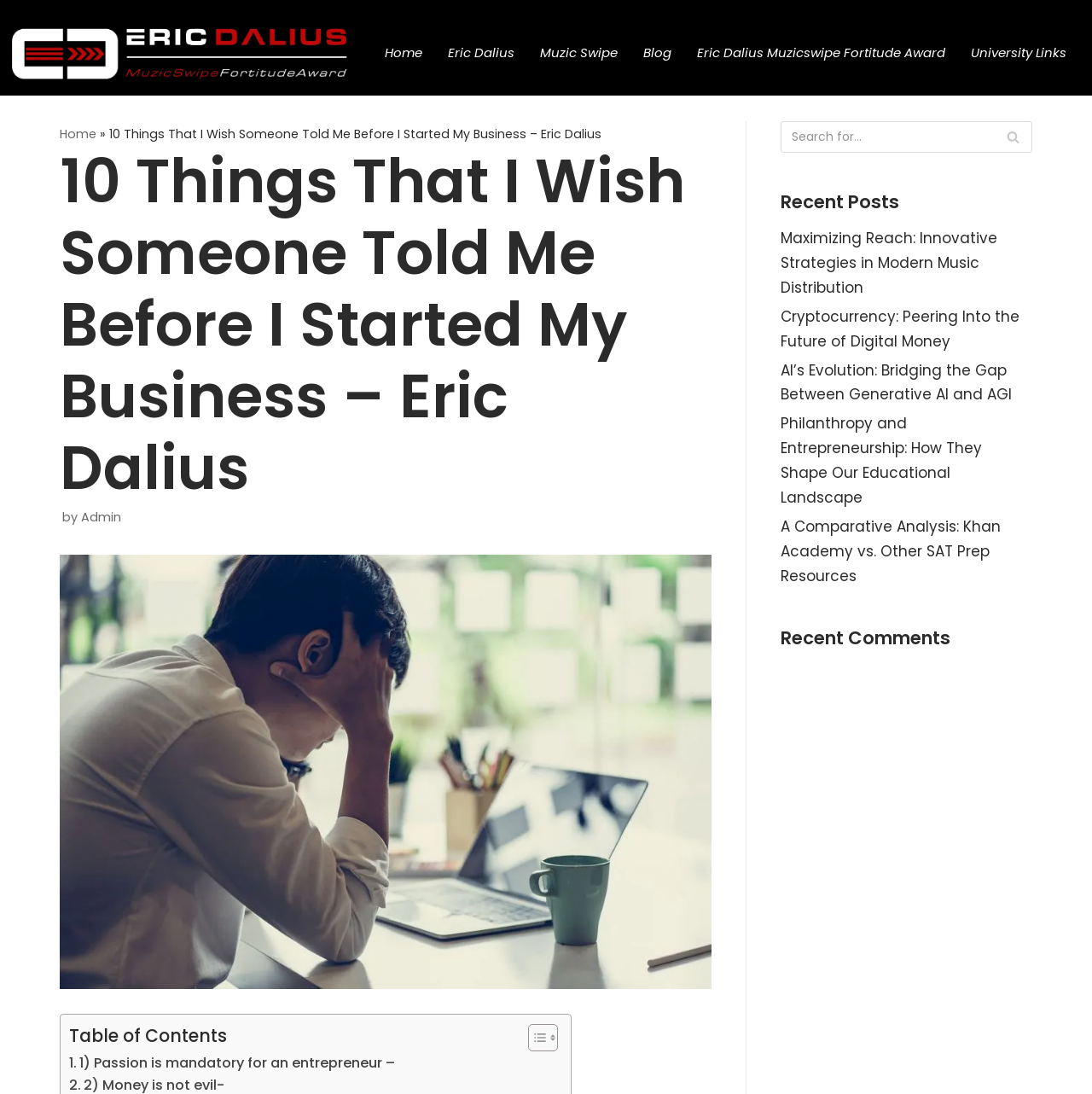Convey a detailed summary of the webpage, mentioning all key elements.

This webpage is about Eric Dalius, an entrepreneur, and features his blog posts and other related content. At the top left corner, there is a link to skip to the content, followed by the Eric Dalius Fortitude Award logo. Below the logo, there is a navigation menu with links to Home, Eric Dalius, Muzic Swipe, Blog, Eric Dalius Muzicswipe Fortitude Award, and University Links.

The main content area is divided into two sections. On the left side, there is a heading that reads "10 Things That I Wish Someone Told Me Before I Started My Business – Eric Dalius" followed by the author's name "by Admin". Below the heading, there is a large image of Eric Dalius.

On the right side, there is a table of contents with a toggle button to expand or collapse it. Below the table of contents, there are several links to different sections of the article, such as "1) Passion is mandatory for an entrepreneur –".

At the bottom right corner, there is a complementary section with a search bar and a button to search. Below the search bar, there are recent posts listed, including "Maximizing Reach: Innovative Strategies in Modern Music Distribution", "Cryptocurrency: Peering Into the Future of Digital Money", and others.